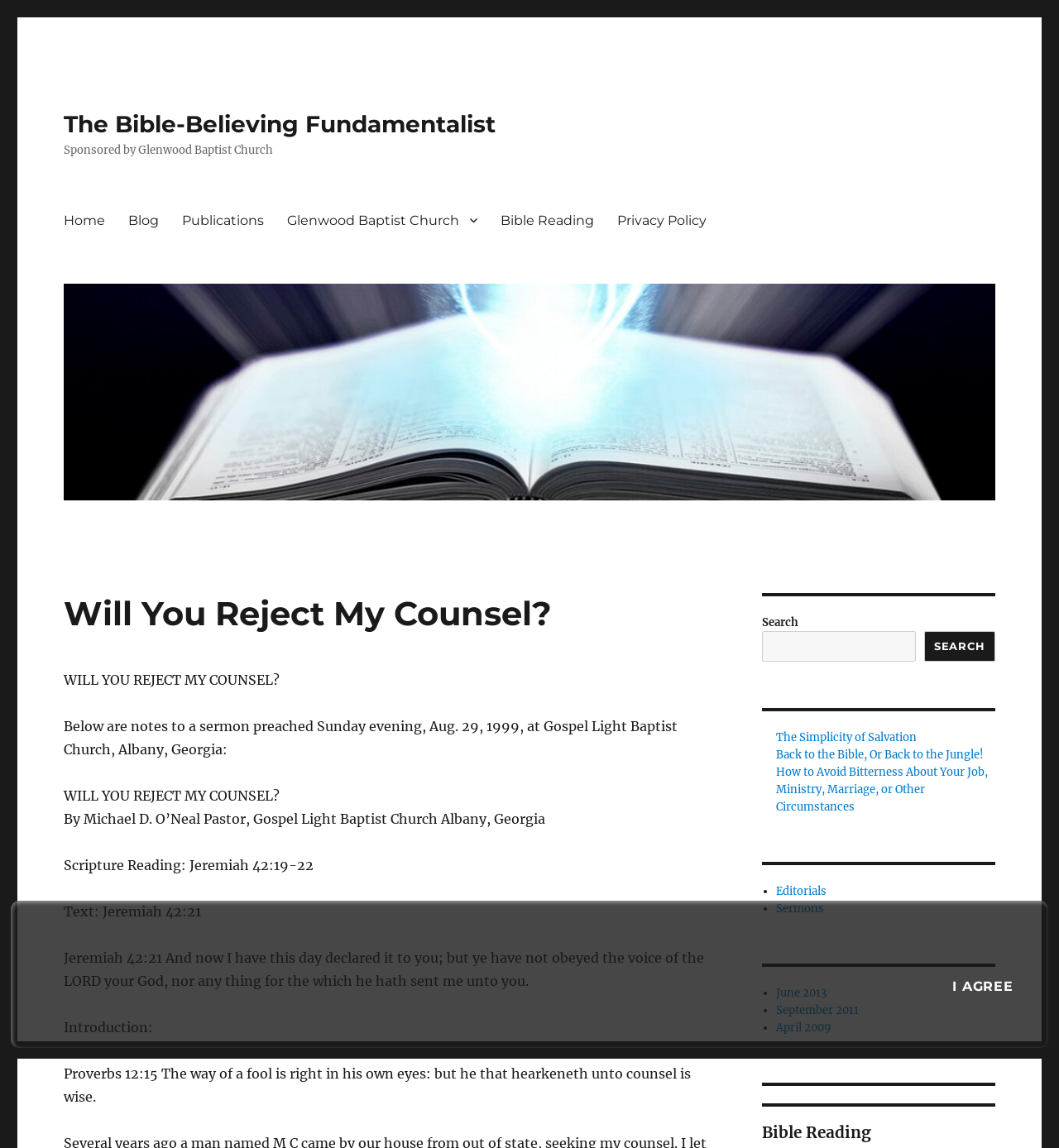Highlight the bounding box coordinates of the region I should click on to meet the following instruction: "Read the 'Will You Reject My Counsel?' sermon".

[0.06, 0.516, 0.676, 0.552]